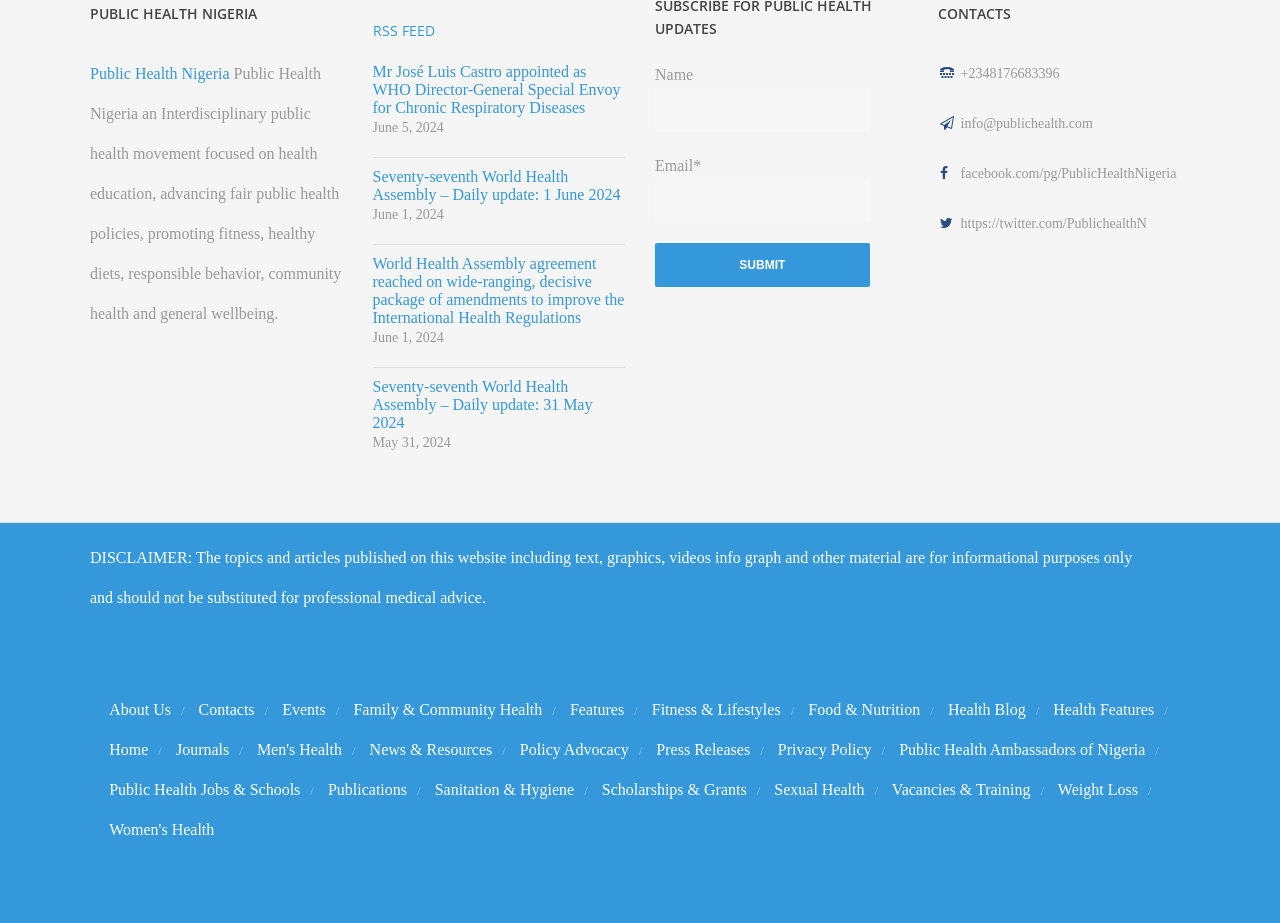What is the date of the news article 'Seventy-seventh World Health Assembly – Daily update: 1 June 2024'
Give a one-word or short-phrase answer derived from the screenshot.

June 1, 2024